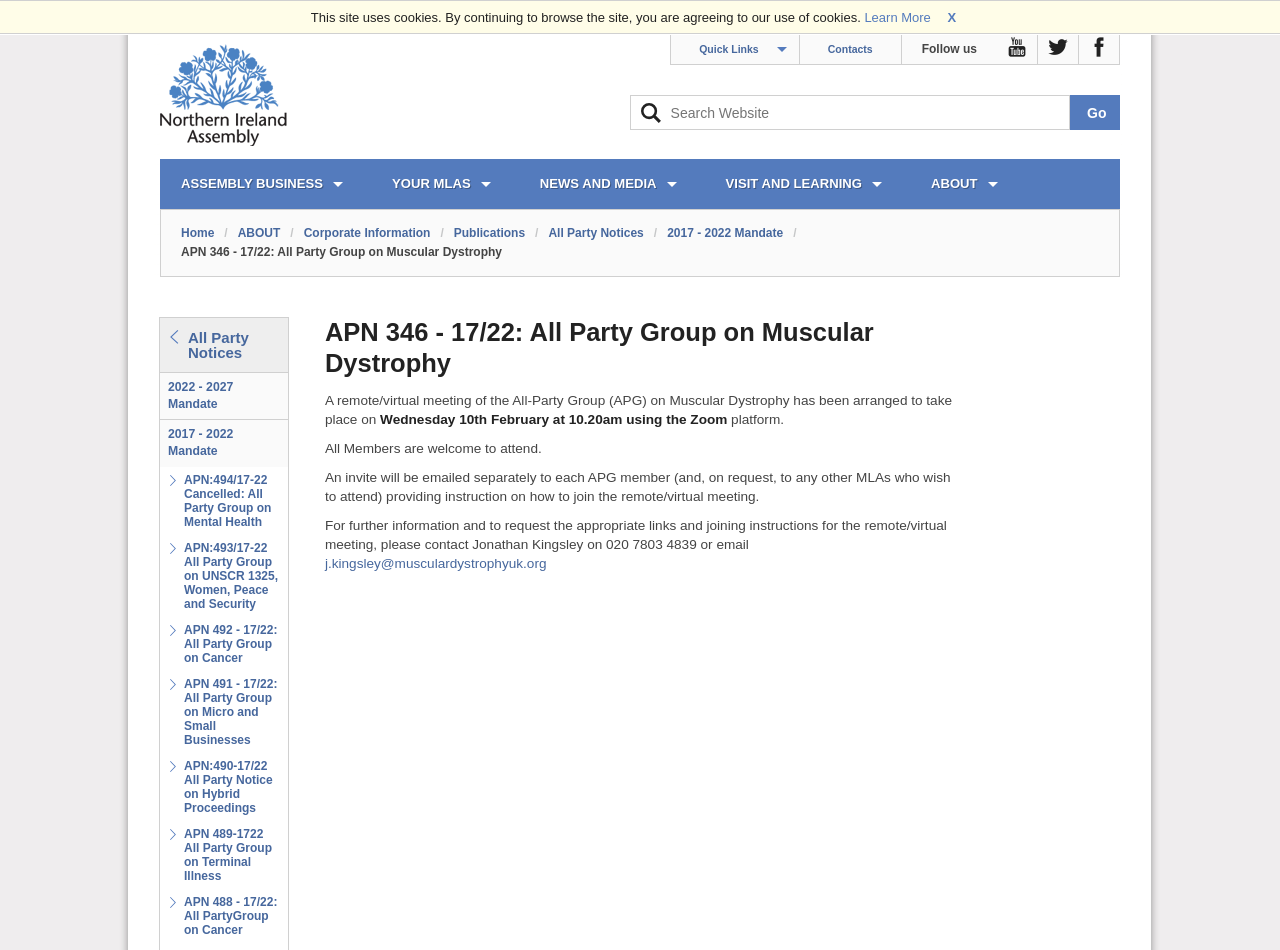What type of links are provided in the 'Follow us' section?
Give a detailed response to the question by analyzing the screenshot.

The 'Follow us' section is located at the top-right corner of the webpage and contains links to the Assembly's social media profiles, including YouTube, Twitter, and Facebook. These links allow users to follow the Assembly's updates and engage with them on various social media platforms.